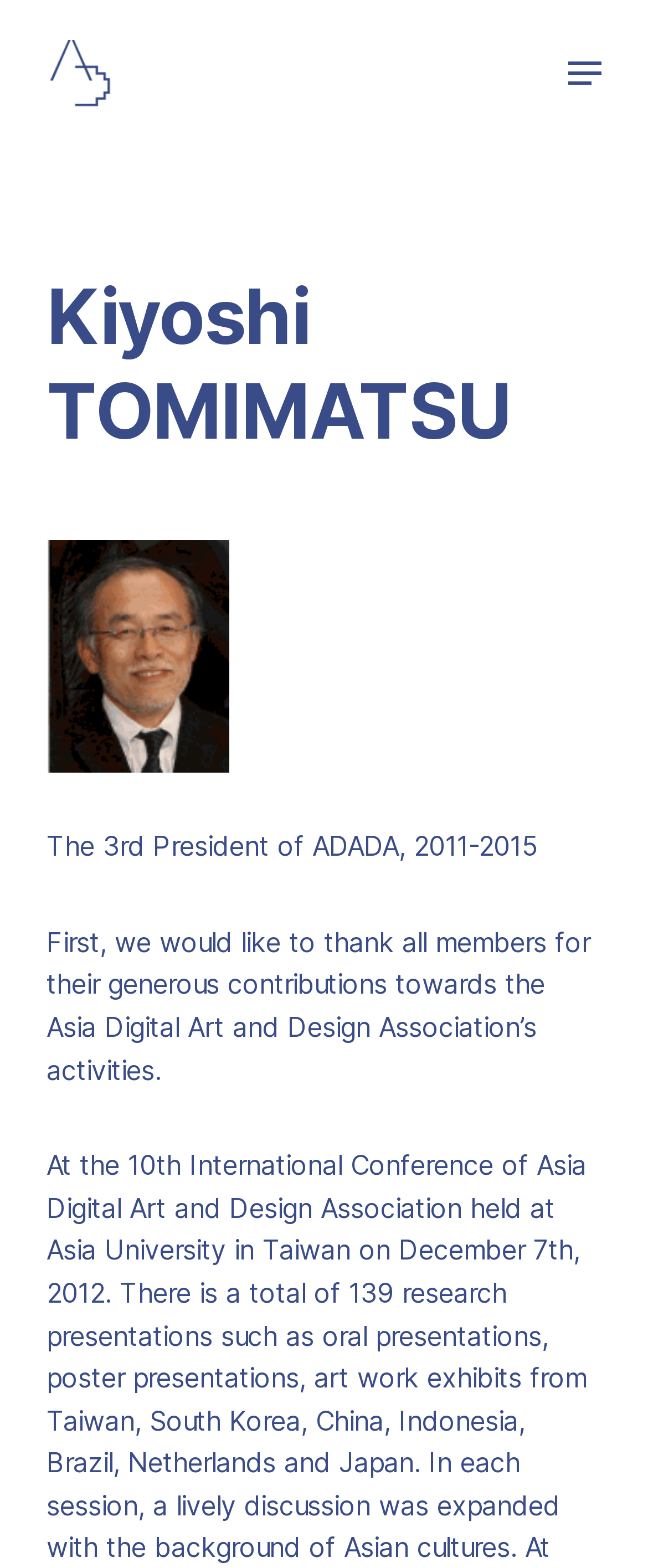What is the image on this webpage?
Answer the question with as much detail as possible.

I found the answer by examining the image element on the webpage, which is a link with the text 'logo.png'. This suggests that the image is a logo, possibly of the Asia Digital Art and Design Association.